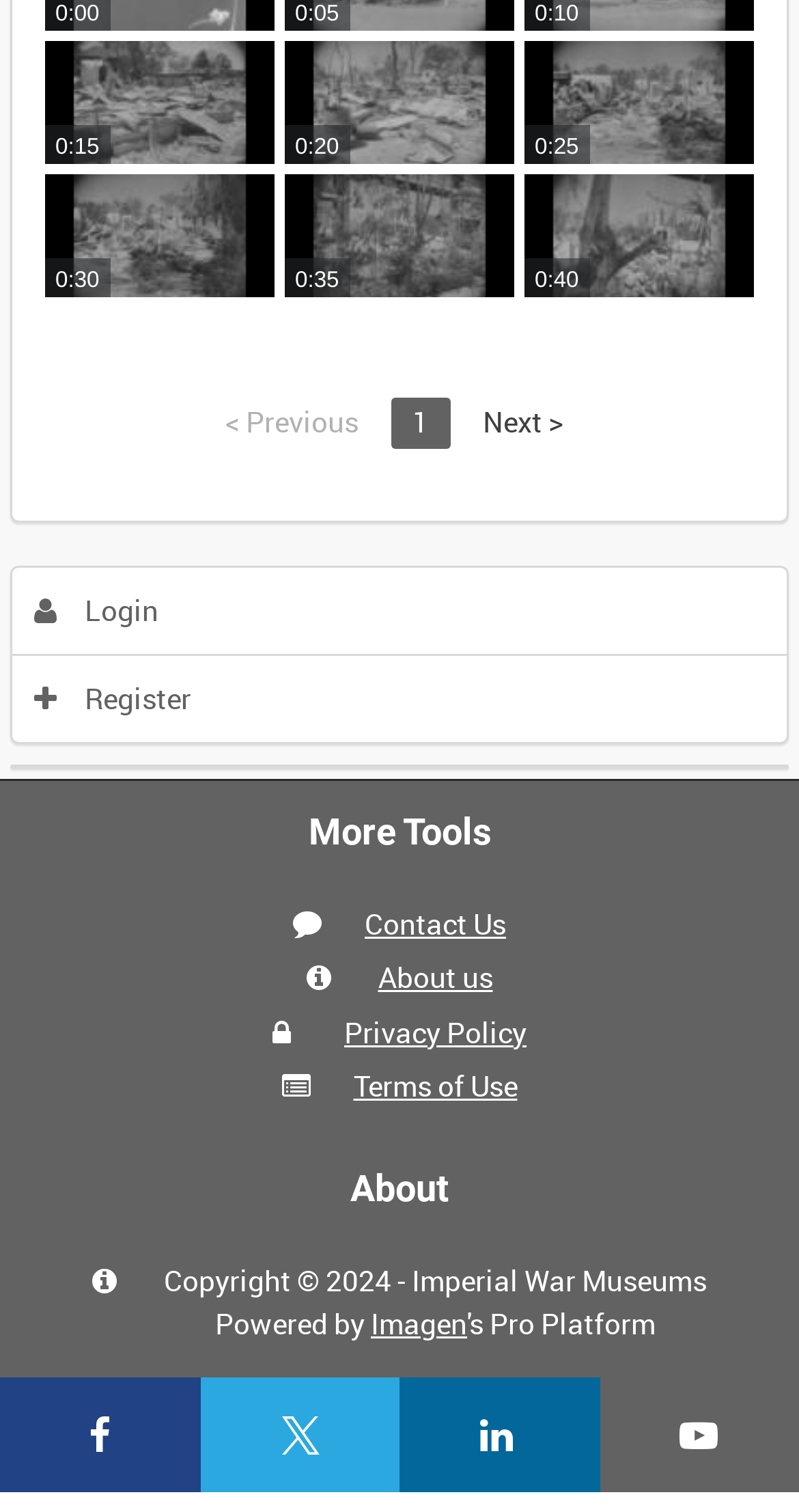Can you specify the bounding box coordinates of the area that needs to be clicked to fulfill the following instruction: "Go to previous page"?

[0.255, 0.263, 0.476, 0.296]